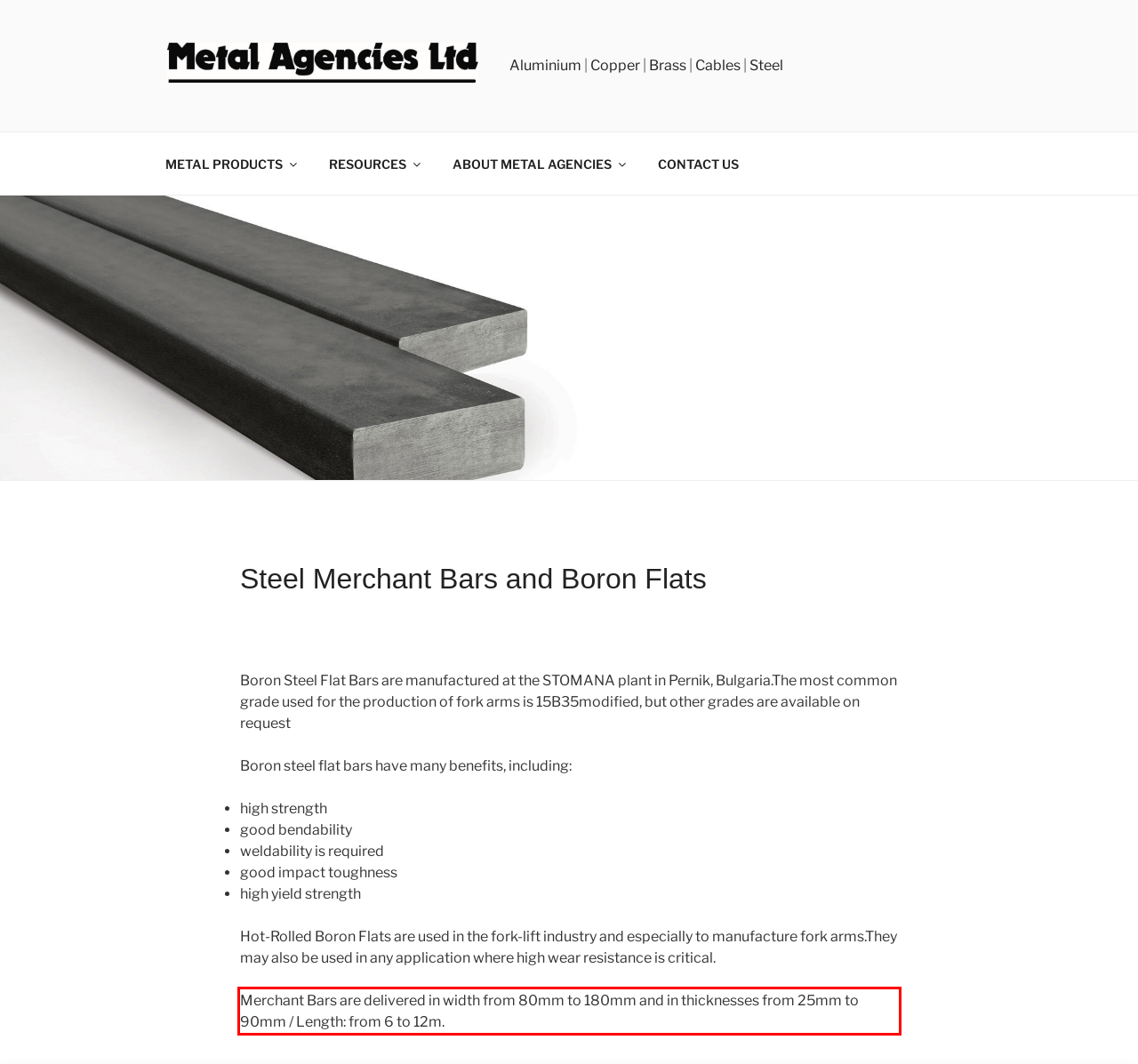Observe the screenshot of the webpage, locate the red bounding box, and extract the text content within it.

Merchant Bars are delivered in width from 80mm to 180mm and in thicknesses from 25mm to 90mm / Length: from 6 to 12m.